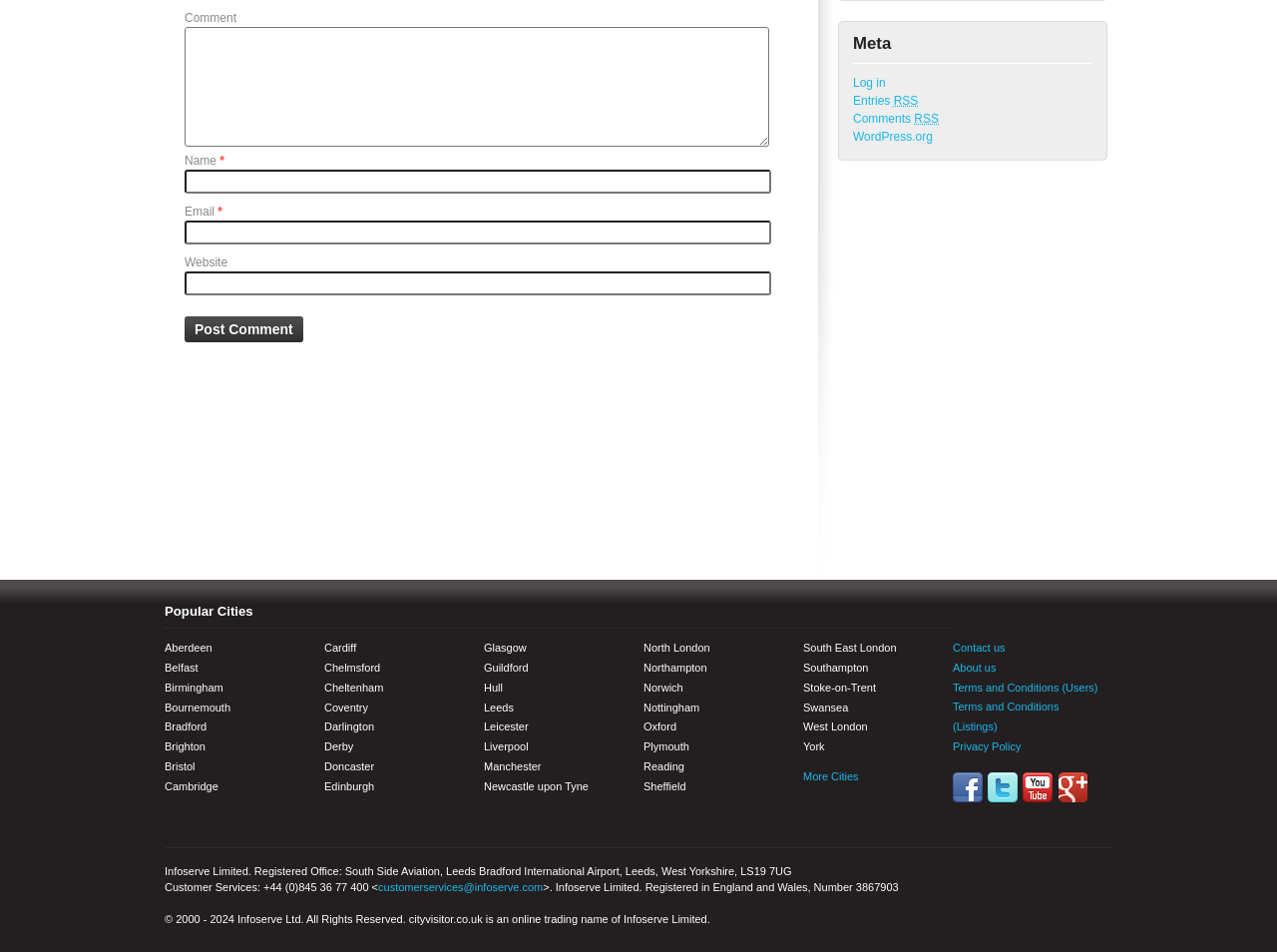What is the purpose of the 'Email' input field?
Please look at the screenshot and answer in one word or a short phrase.

To enter an email address